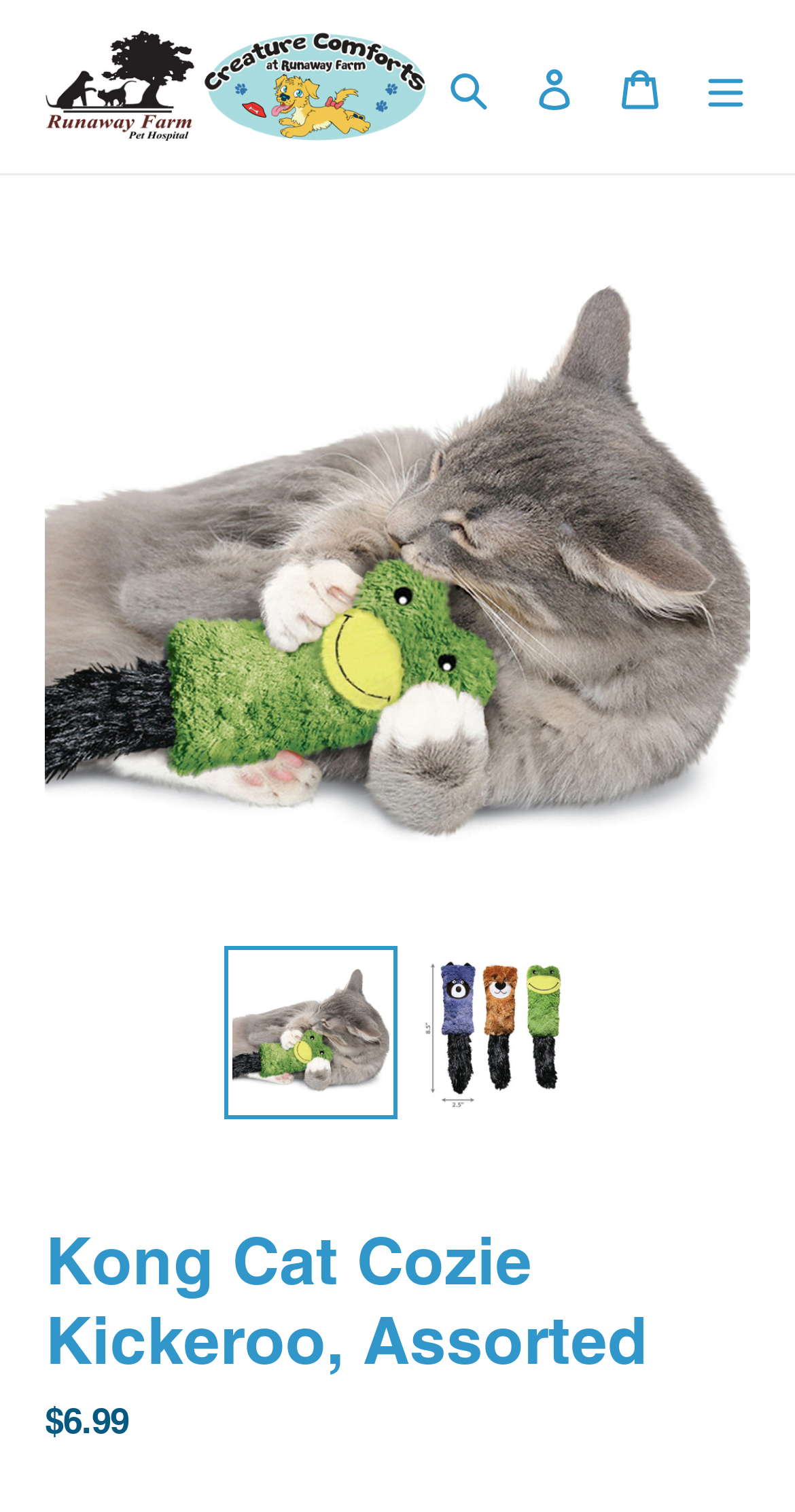Detail the various sections and features present on the webpage.

This webpage is about a product called Kong Cat Cozie Kickeroo, Assorted, which is a toy for cats. At the top left of the page, there is a link to "Creature Comforts @ Runaway Farm" accompanied by an image with the same name. To the right of this link, there are three links: "Search", "Log in", and "Cart", followed by a "Menu" button.

Below the top navigation bar, there is a large image of the Kong Cat Cozie Kickeroo, Assorted product, taking up most of the width of the page. Below this image, there are two links to "Load image into Gallery viewer" with corresponding images, allowing users to view the product from different angles.

The product title, "Kong Cat Cozie Kickeroo, Assorted", is displayed prominently in a heading at the bottom left of the page. Below the title, there is a description list with a "Regular price" label and a corresponding price of "$6.99". The product description, as mentioned in the meta description, is not explicitly stated on the page, but it can be inferred that the product encourages healthy activity in cats and has ultra-plush fabric for snuggling.